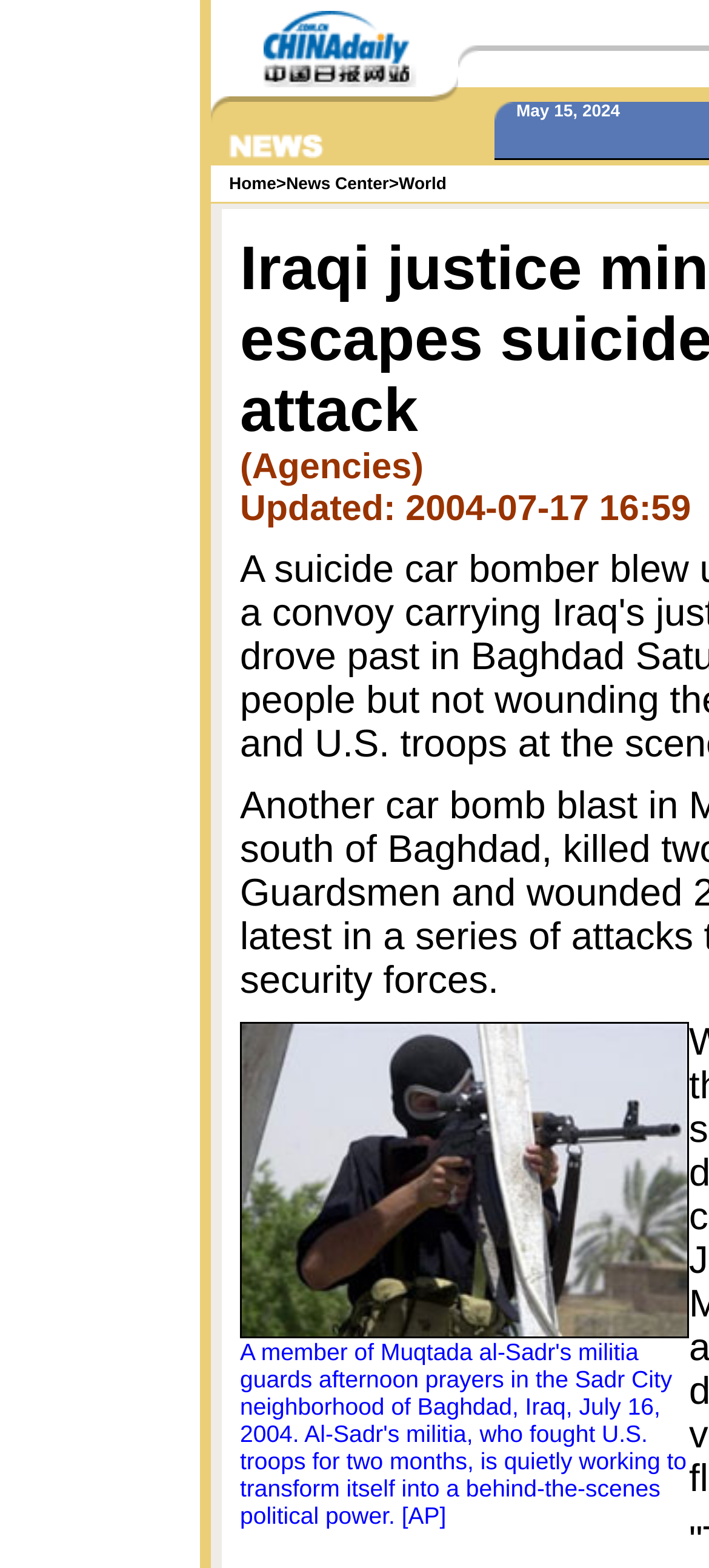What is the name of the militia mentioned in the article?
Please provide a single word or phrase as your answer based on the image.

Muqtada al-Sadr's militia